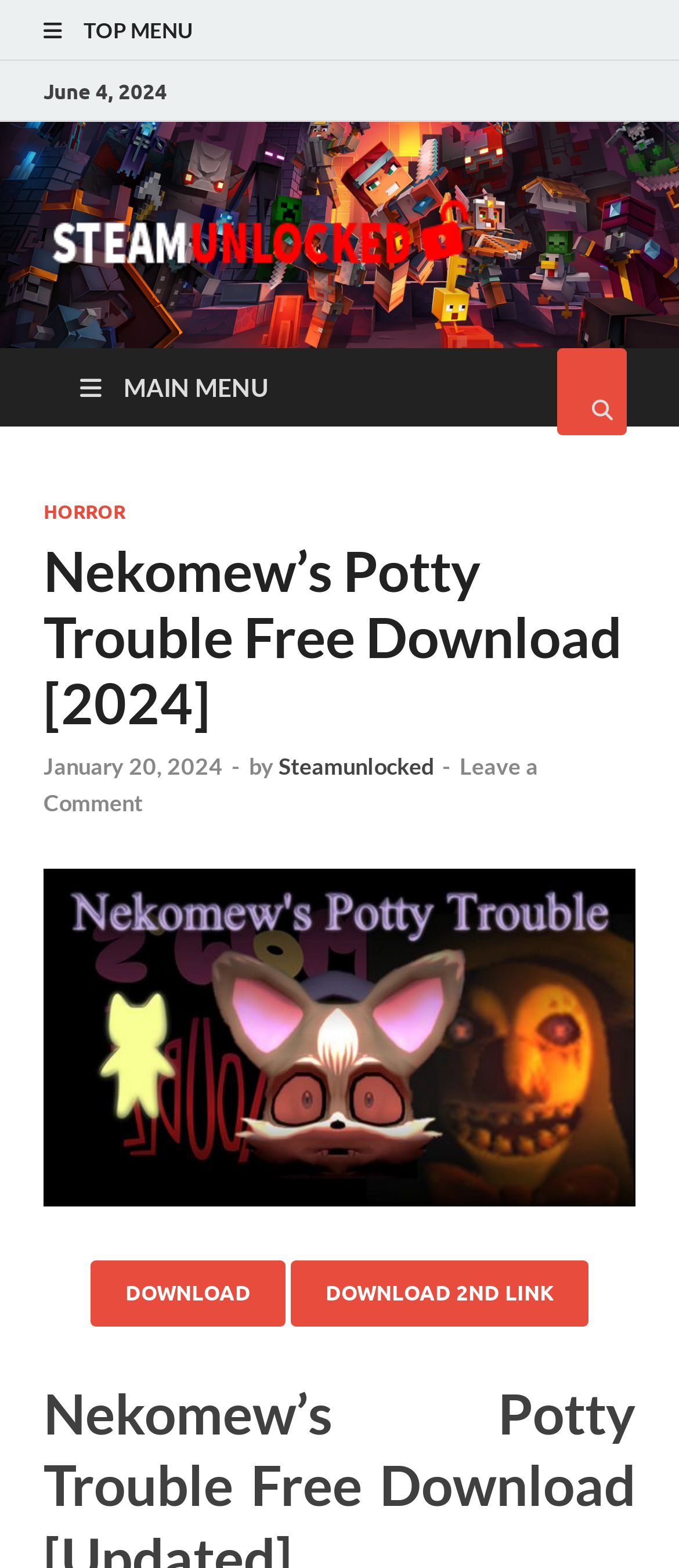What is the date of the post?
Can you provide an in-depth and detailed response to the question?

I found the date of the post by looking at the top of the webpage, where it says 'June 4, 2024' in a static text element.